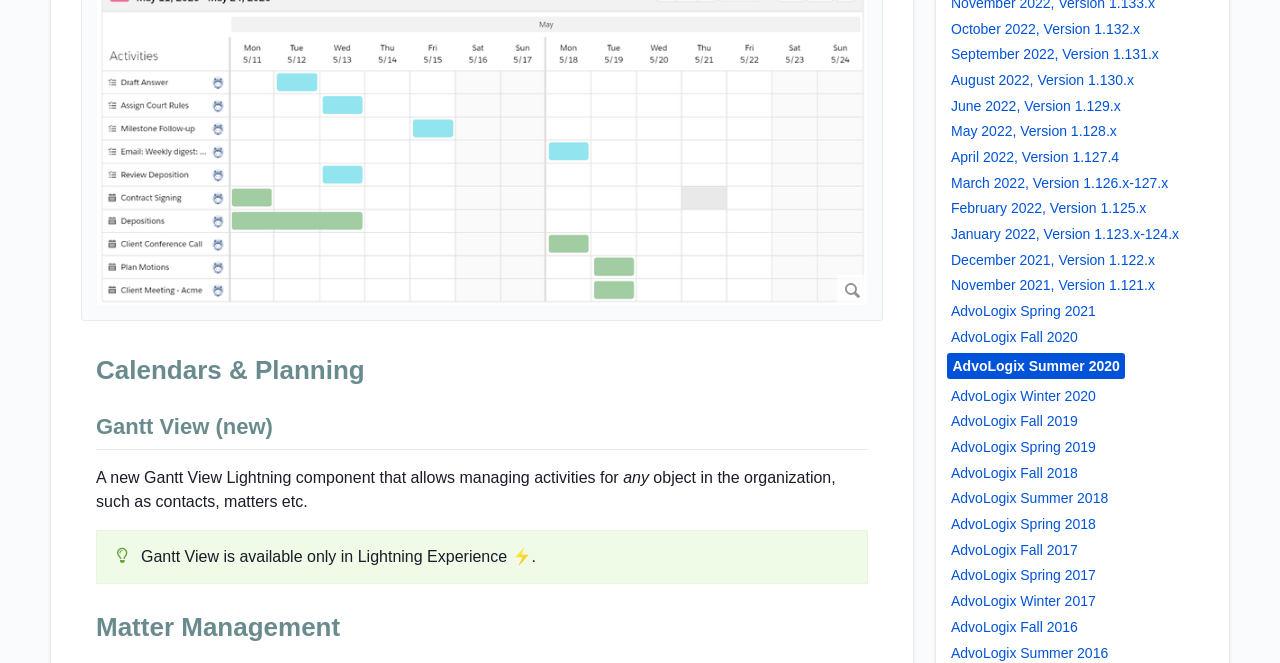Identify the bounding box for the UI element described as: "AdvoLogix Fall 2020". Ensure the coordinates are four float numbers between 0 and 1, formatted as [left, top, right, bottom].

[0.743, 0.494, 0.842, 0.522]